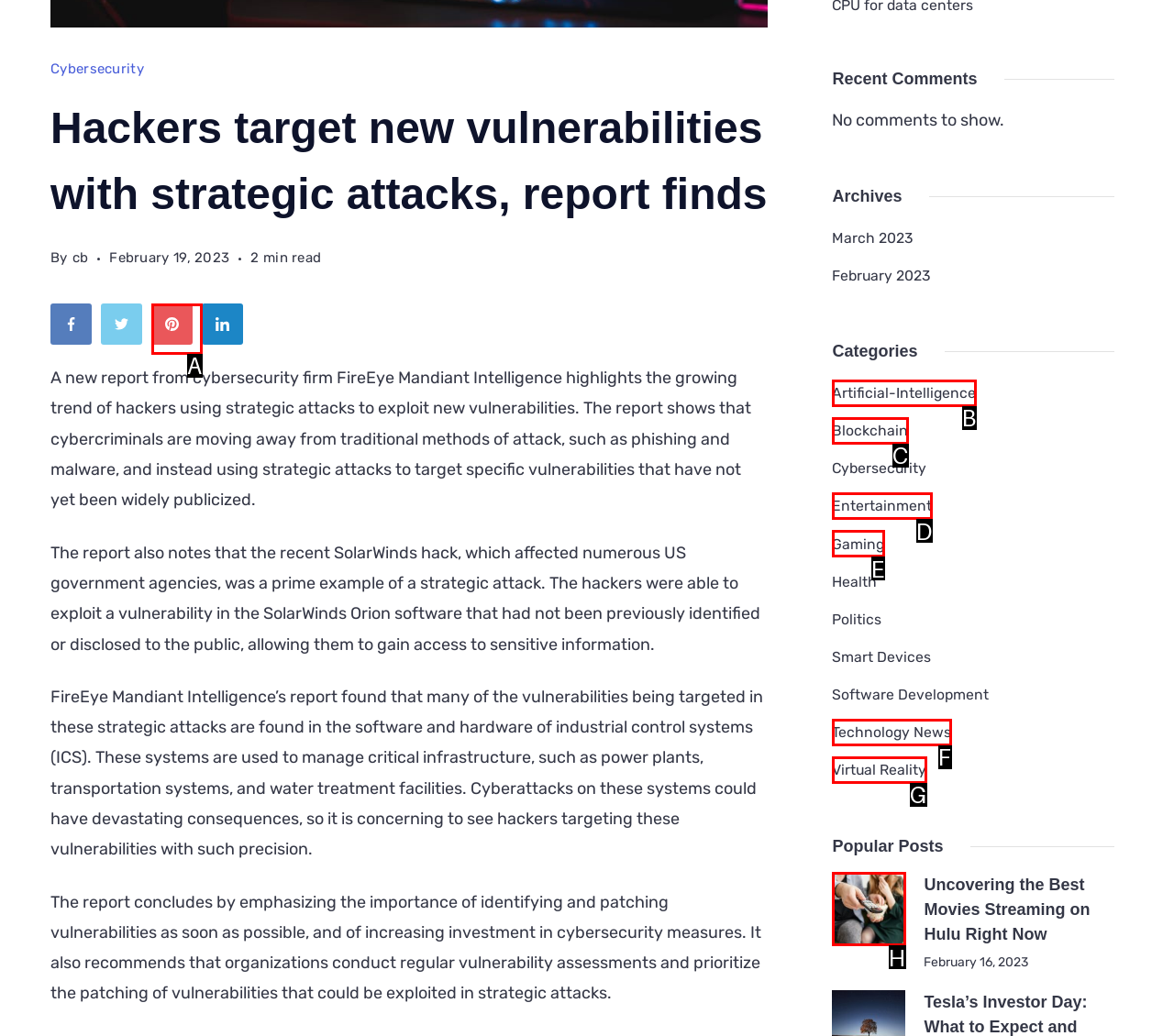From the given choices, determine which HTML element matches the description: Virtual Reality. Reply with the appropriate letter.

G